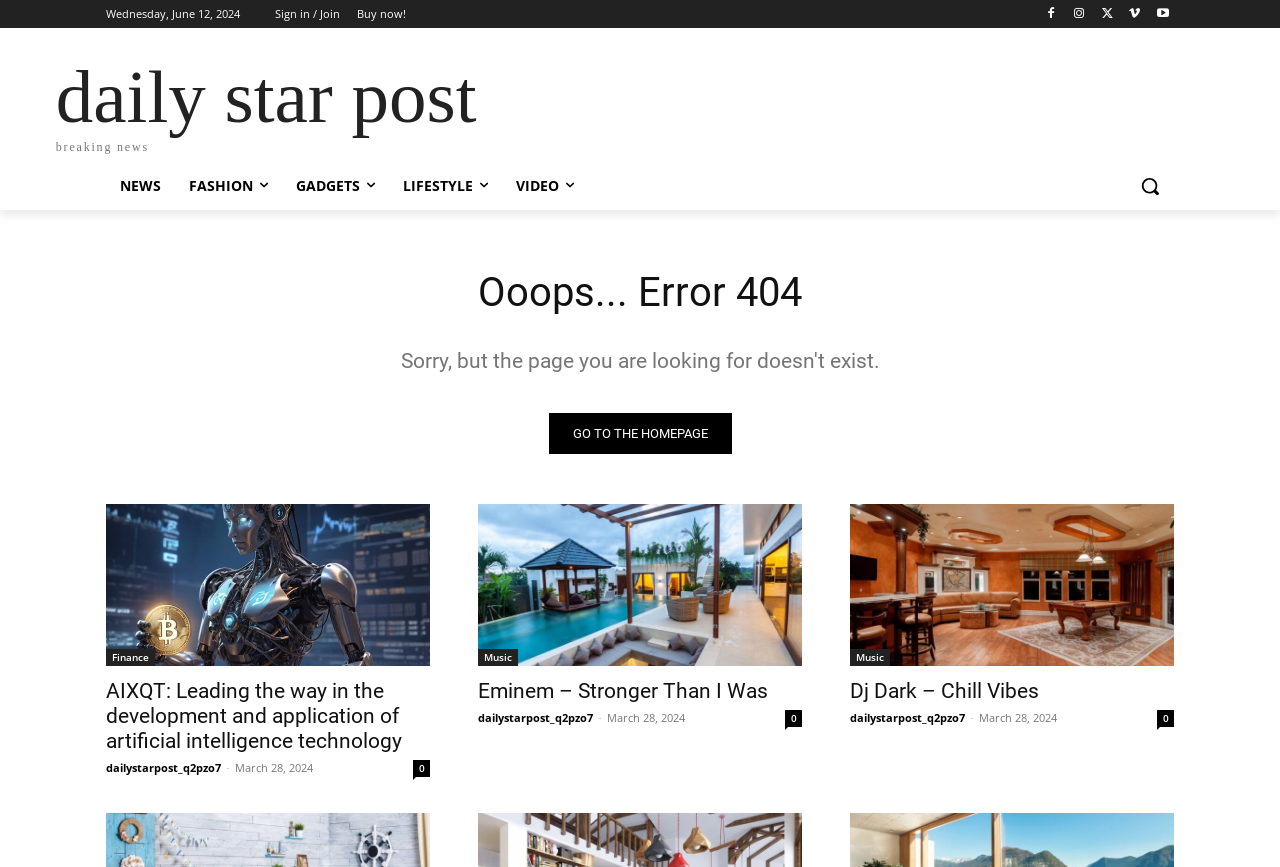Use a single word or phrase to answer the question: What is the error message on the page?

Ooops... Error 404